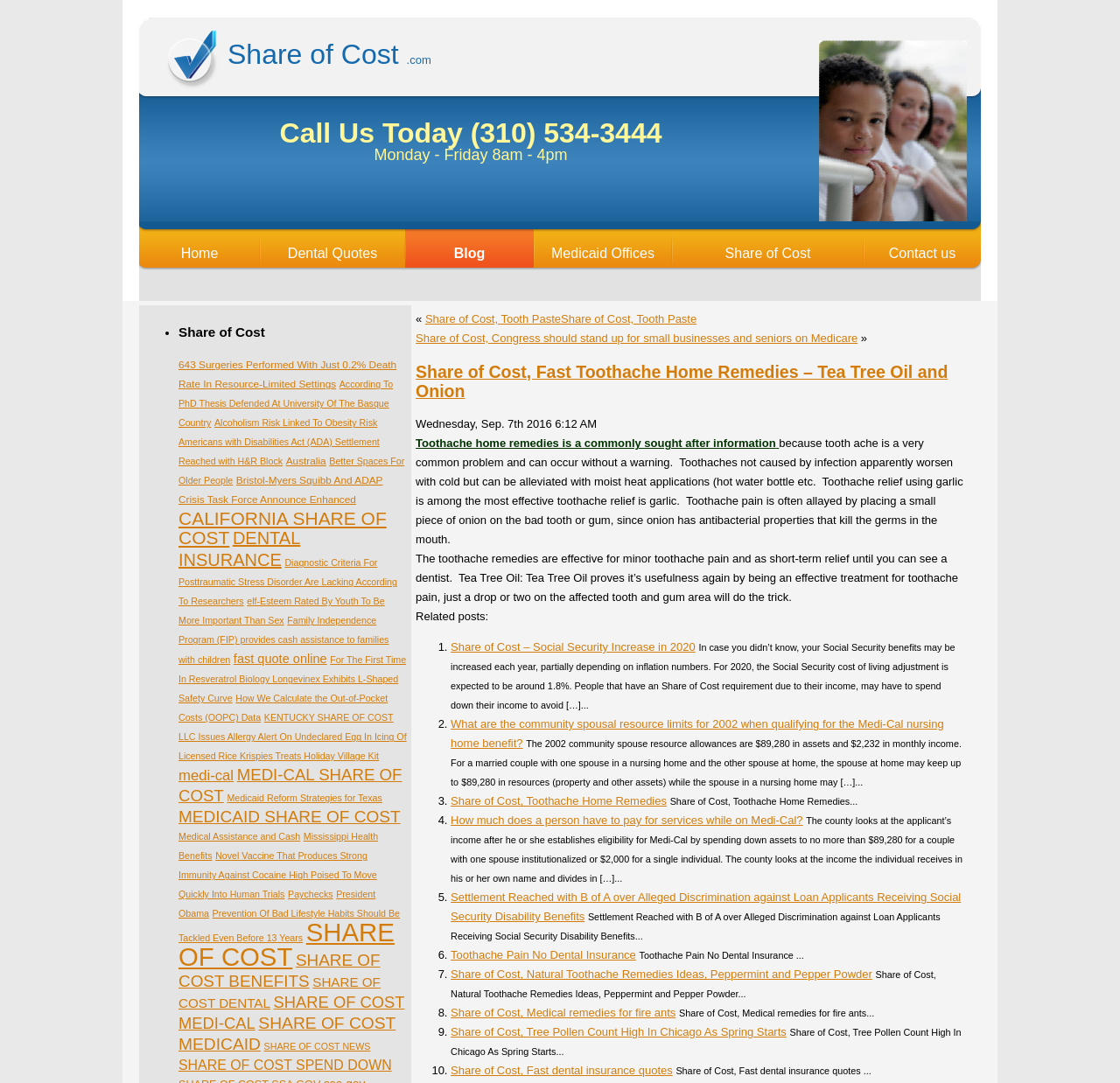Extract the bounding box coordinates for the described element: "Mississippi Health Benefits". The coordinates should be represented as four float numbers between 0 and 1: [left, top, right, bottom].

[0.159, 0.768, 0.338, 0.795]